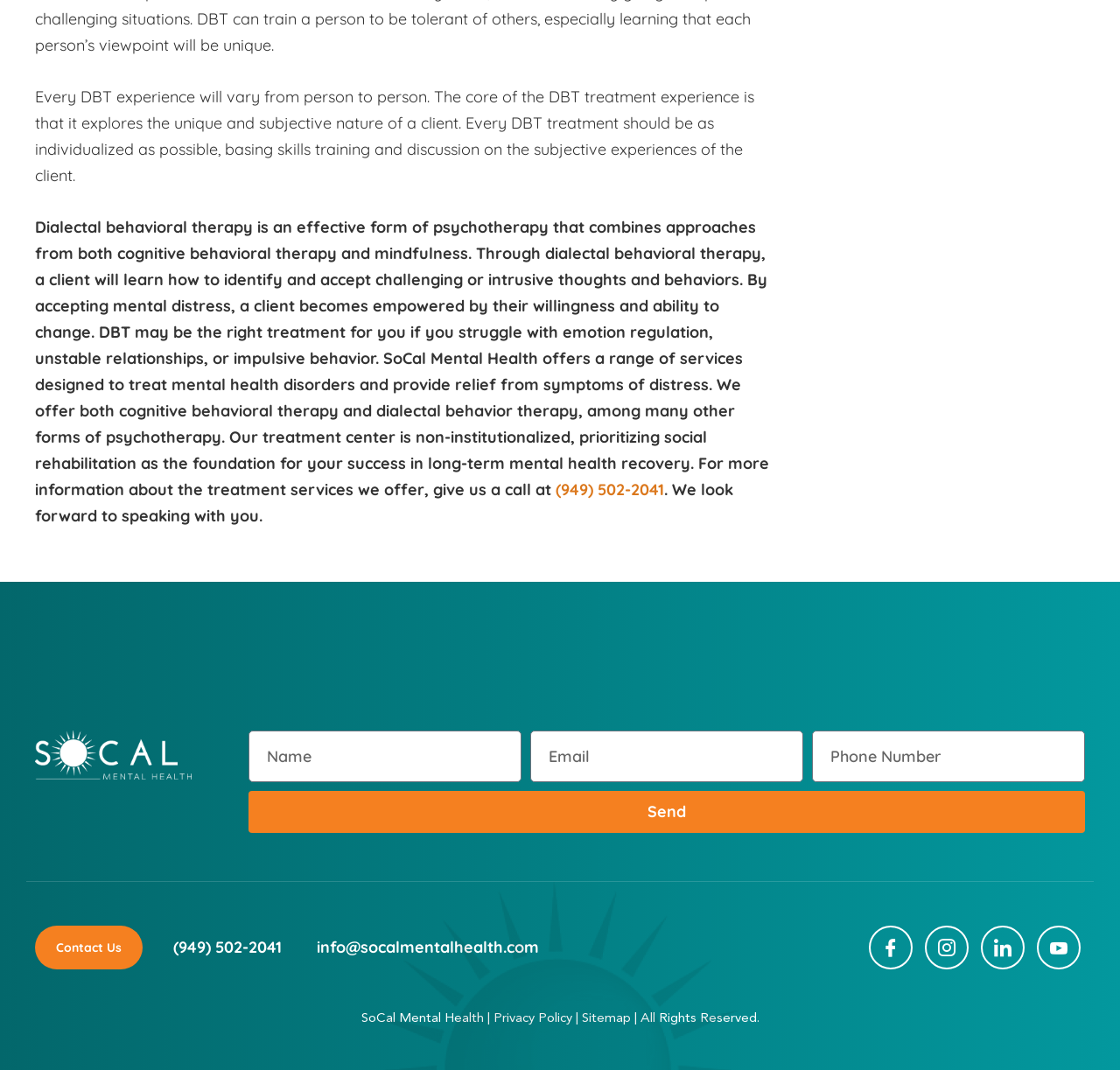Determine the bounding box of the UI component based on this description: "Contact Us". The bounding box coordinates should be four float values between 0 and 1, i.e., [left, top, right, bottom].

[0.031, 0.865, 0.127, 0.906]